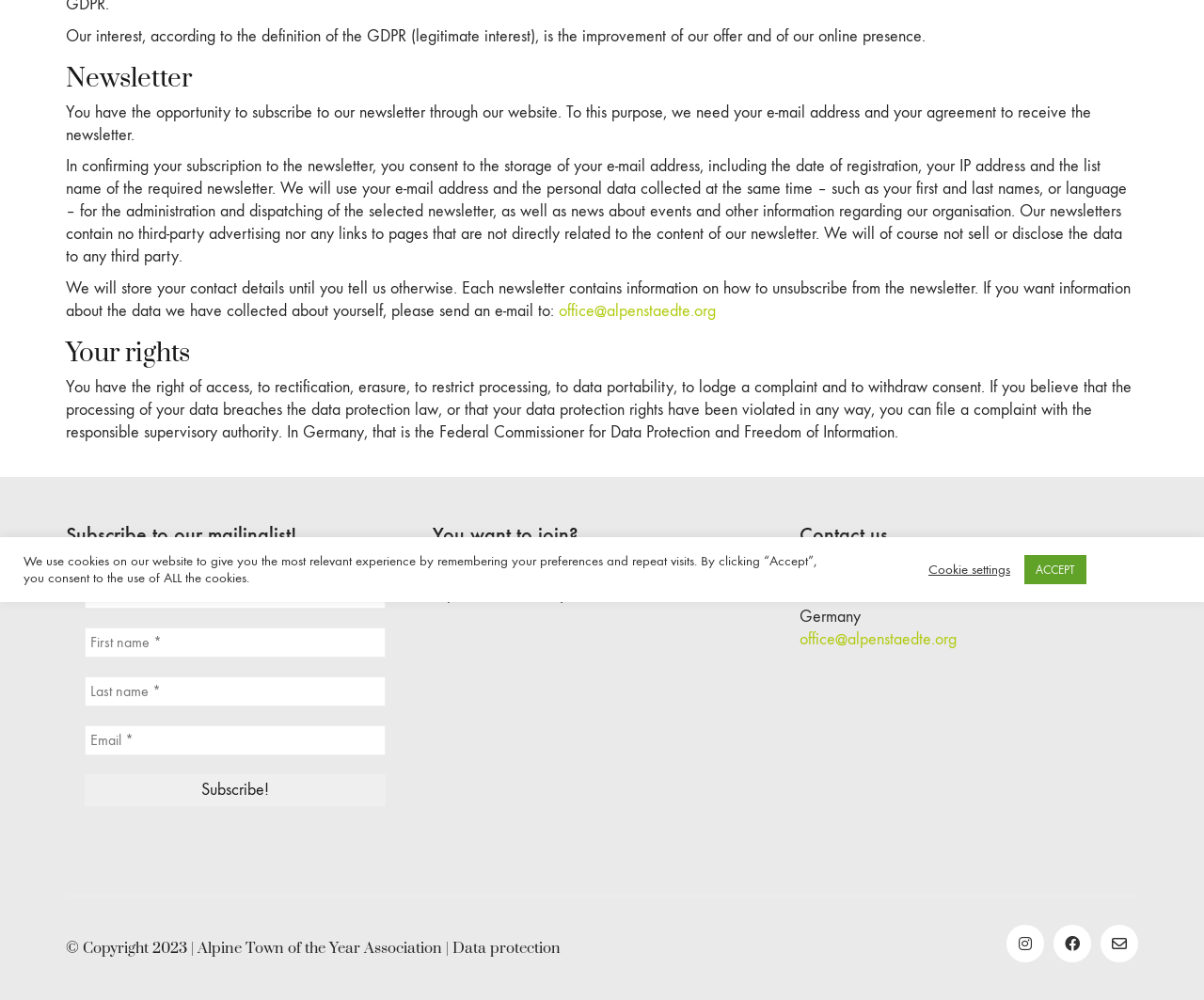Given the following UI element description: "office@alpenstaedte.org", find the bounding box coordinates in the webpage screenshot.

[0.664, 0.629, 0.795, 0.651]